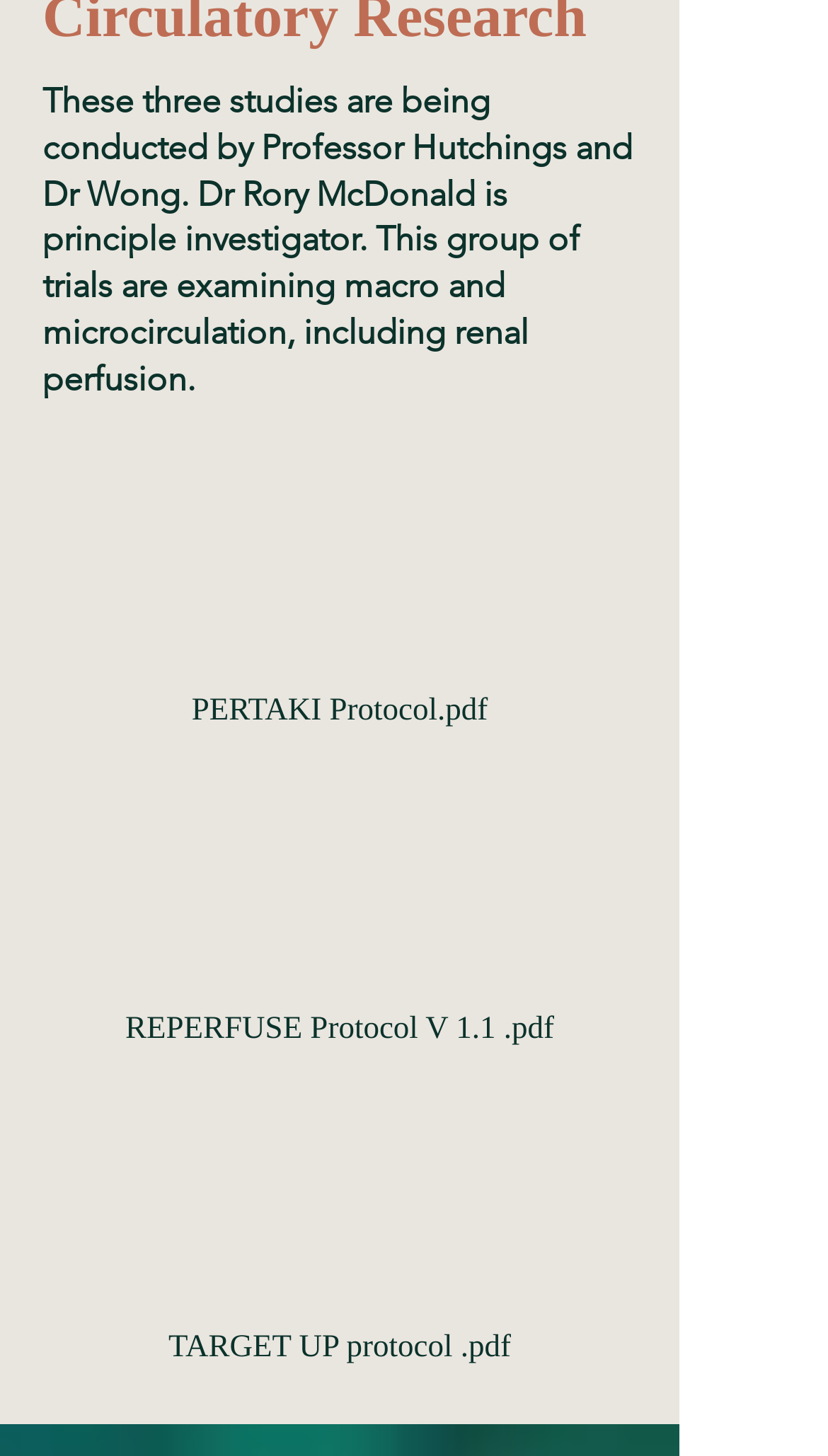Find the bounding box coordinates for the UI element that matches this description: "TARGET UP protocol .pdf".

[0.295, 0.744, 0.526, 0.948]